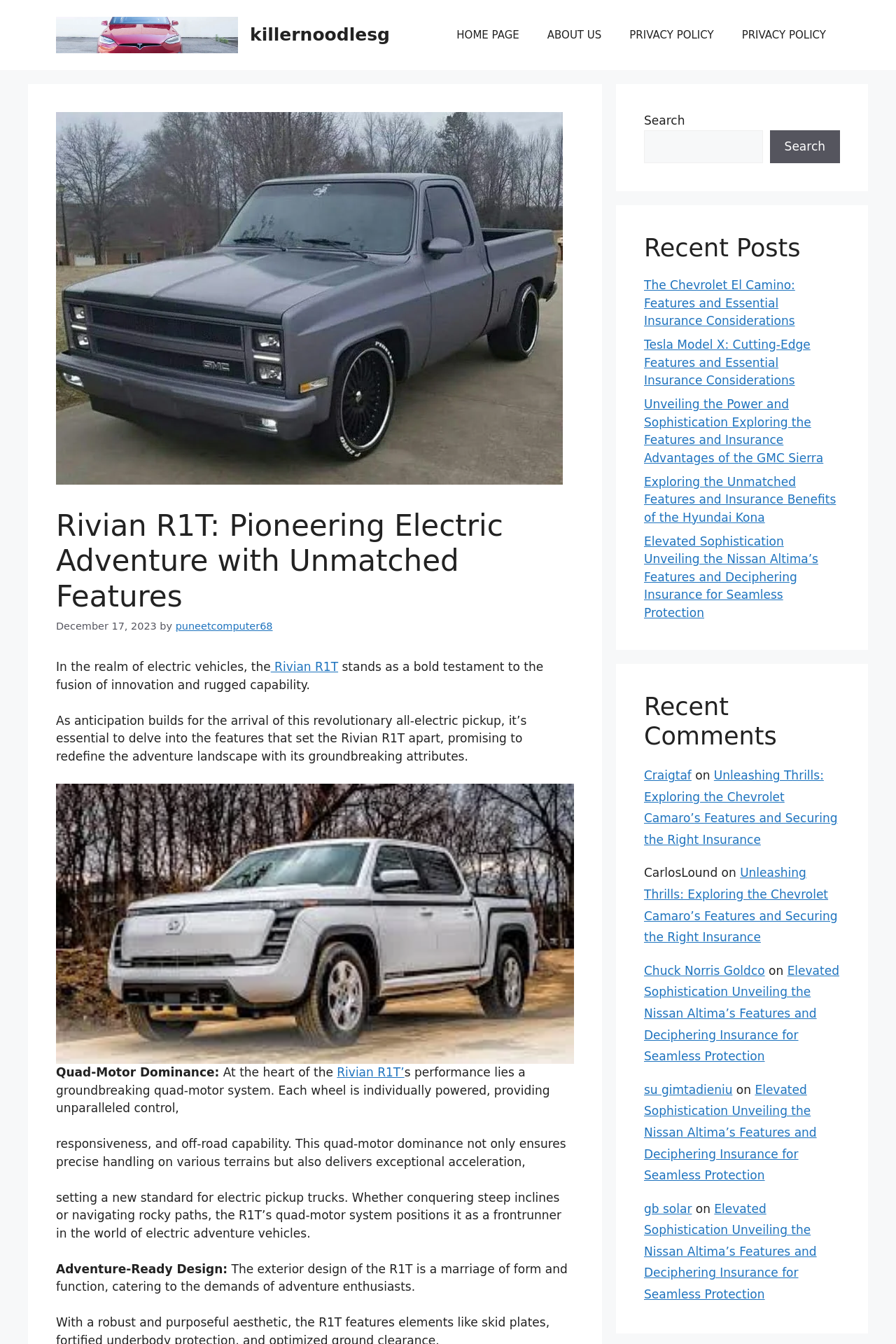What is the unique feature of the Rivian R1T's performance?
Refer to the image and provide a concise answer in one word or phrase.

Quad-motor system